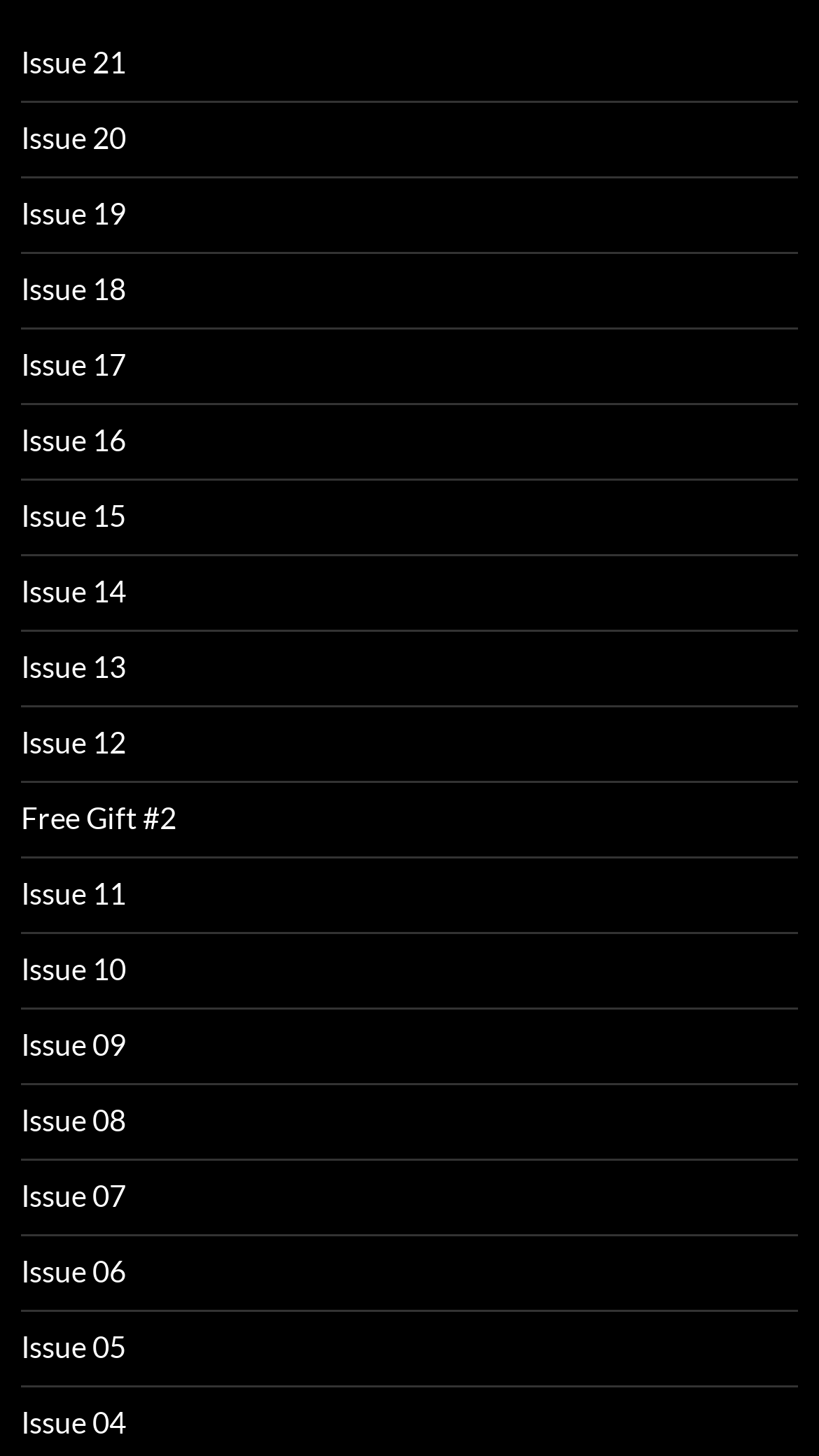From the webpage screenshot, predict the bounding box of the UI element that matches this description: "Issue 14".

[0.026, 0.394, 0.154, 0.419]